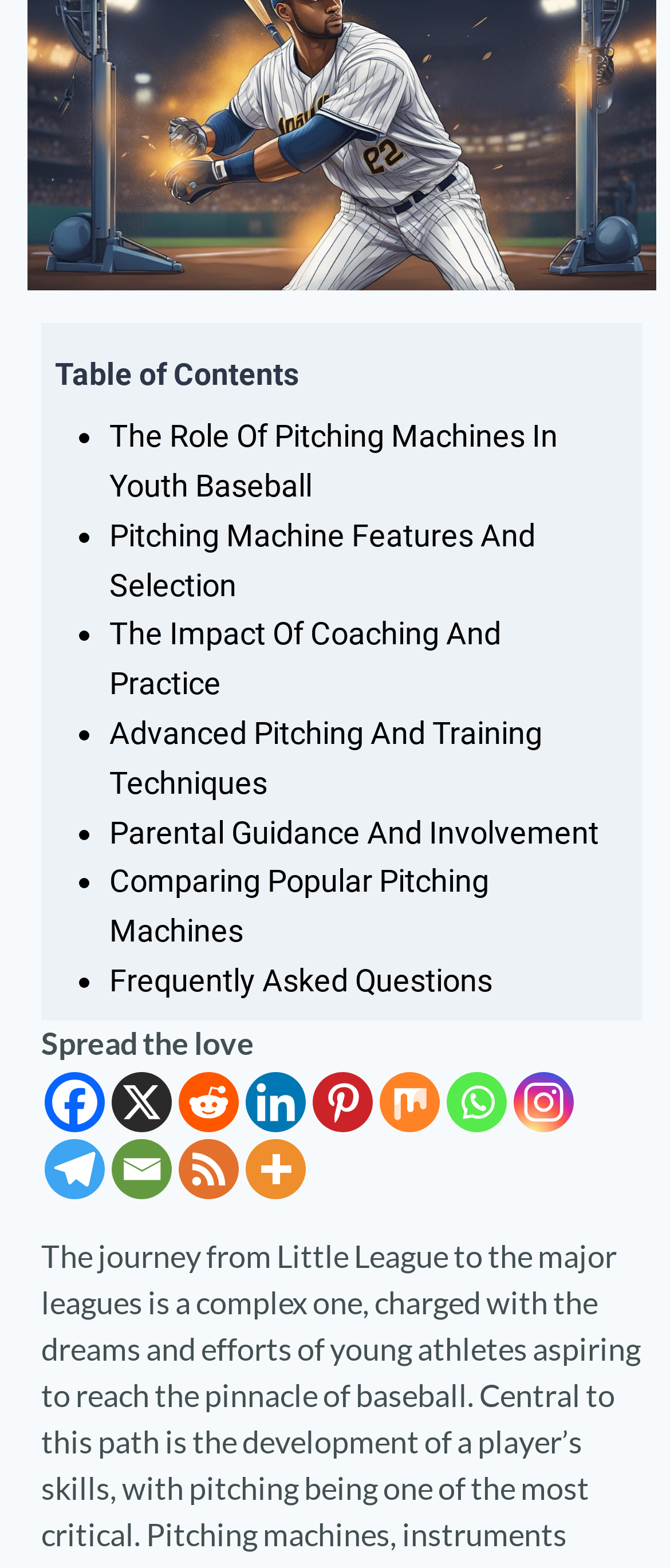How many image elements are there?
Please respond to the question with a detailed and informative answer.

I counted the number of image elements, which are the image elements associated with the 'Instagram' link and the 'More' link.